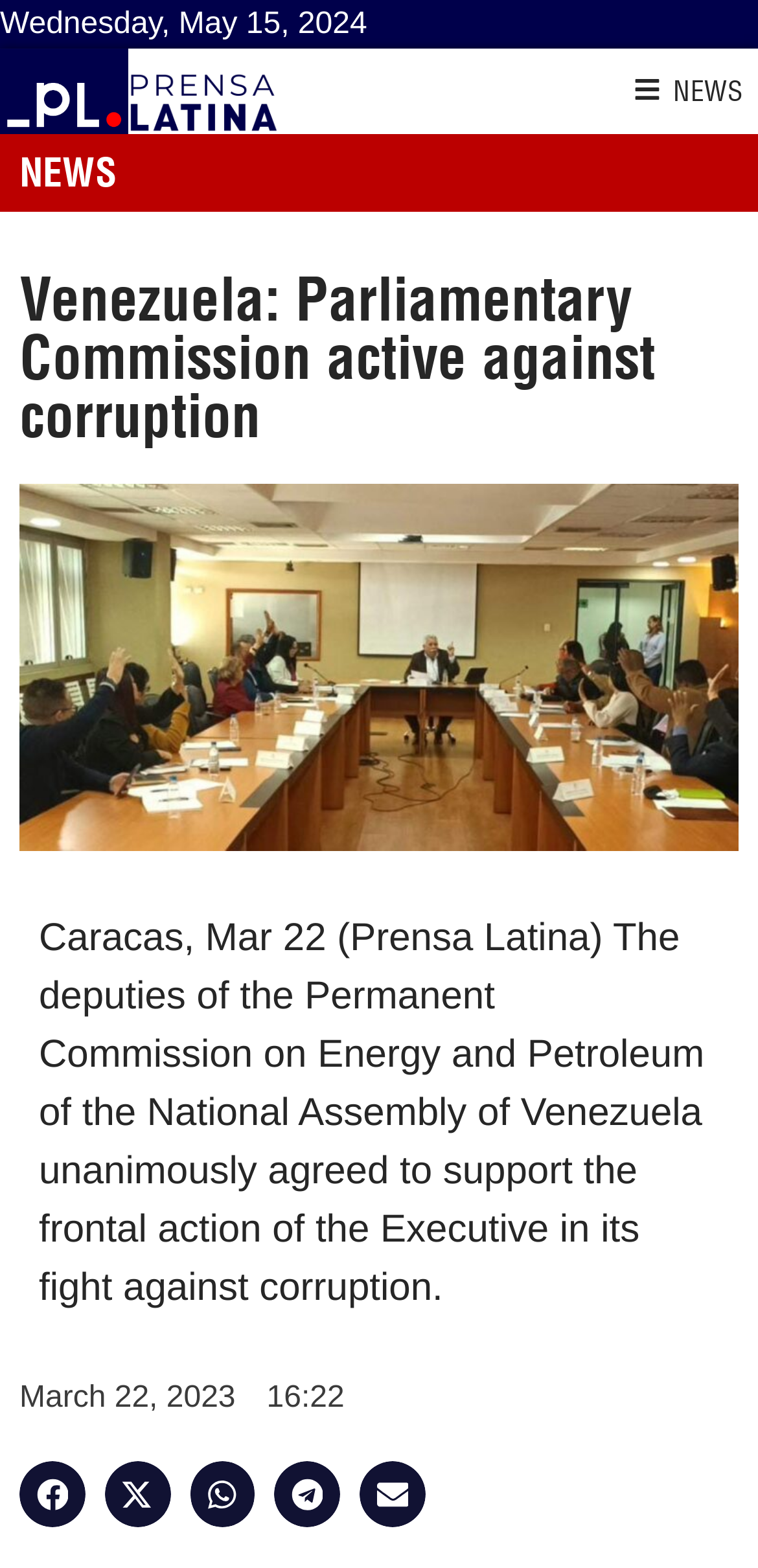Please locate the bounding box coordinates of the element that should be clicked to complete the given instruction: "Click the oficial logo of News Agency Prensa Latina".

[0.0, 0.031, 0.17, 0.086]